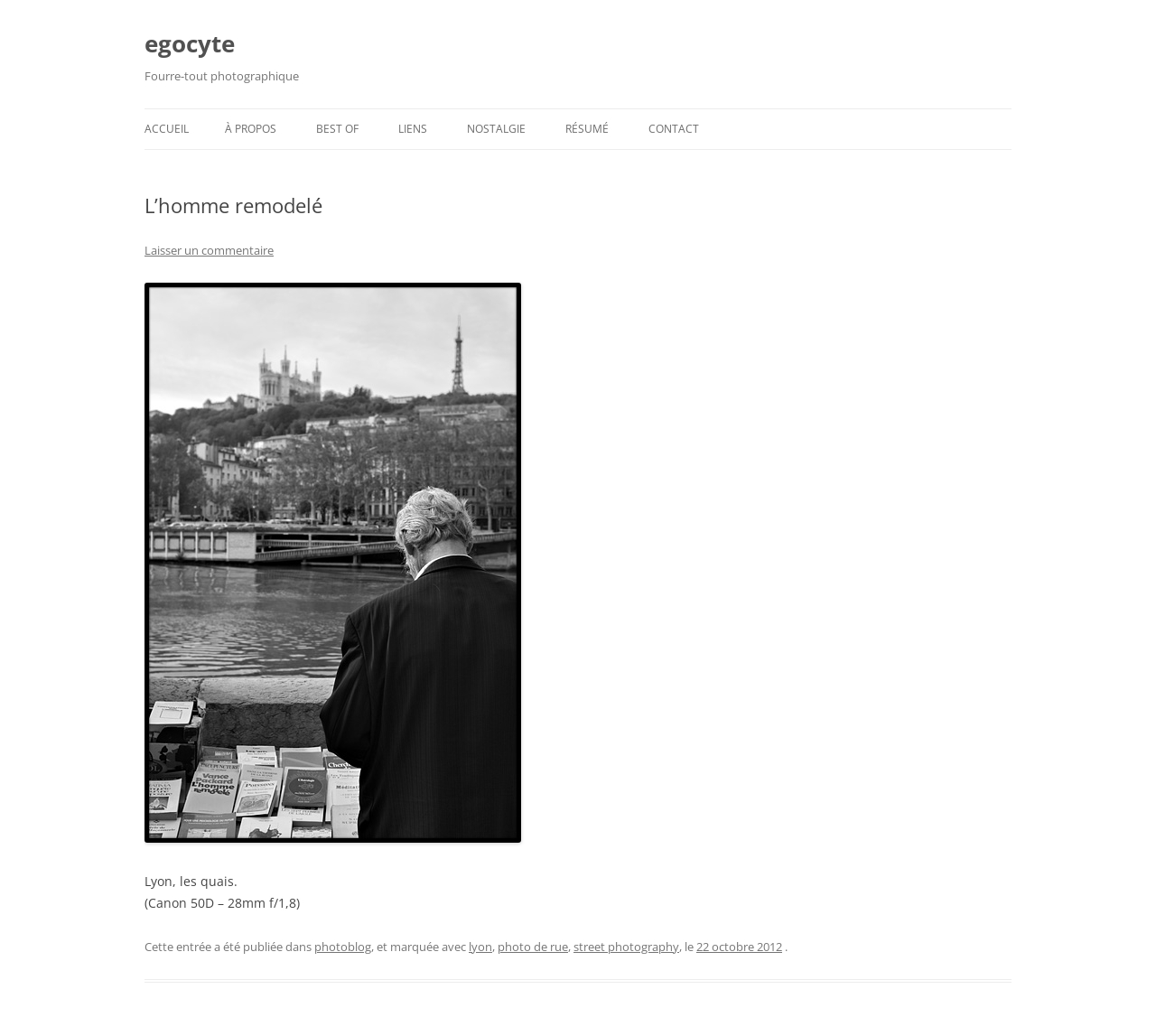Identify the bounding box coordinates of the clickable section necessary to follow the following instruction: "go to photoblog". The coordinates should be presented as four float numbers from 0 to 1, i.e., [left, top, right, bottom].

[0.272, 0.906, 0.321, 0.921]